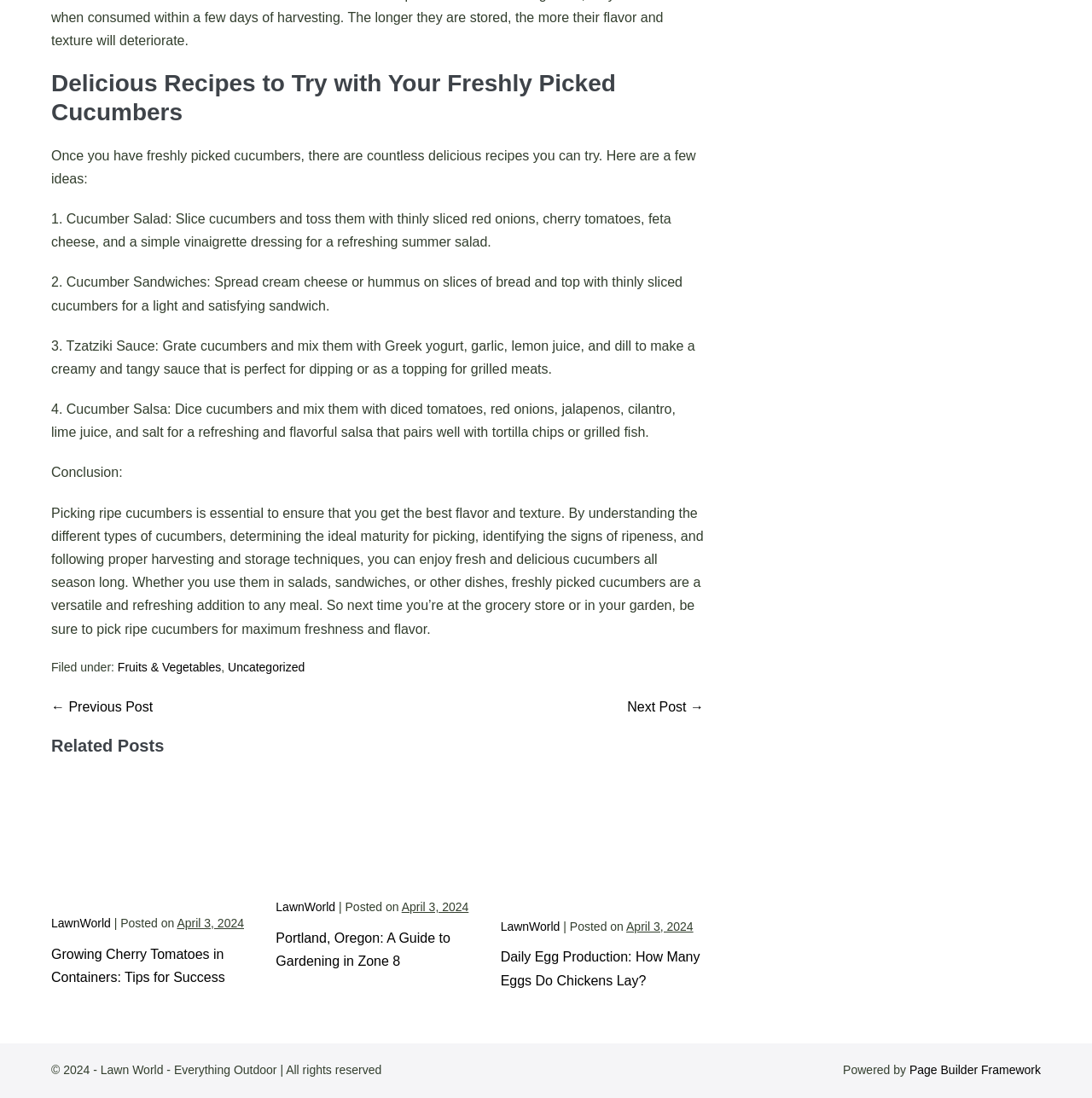Please identify the coordinates of the bounding box that should be clicked to fulfill this instruction: "Click on the 'Next Post →' link".

[0.574, 0.637, 0.645, 0.65]